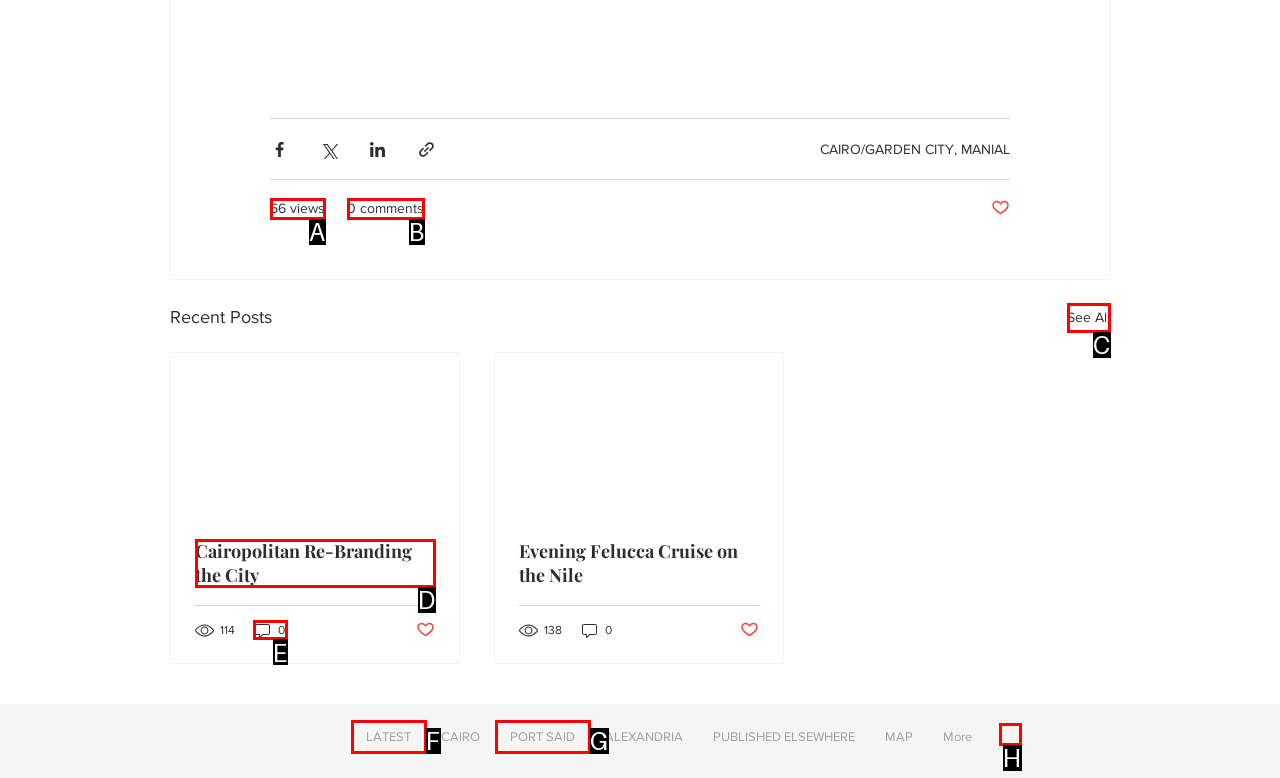Tell me which one HTML element best matches the description: Cairopolitan Re-Branding the City Answer with the option's letter from the given choices directly.

D